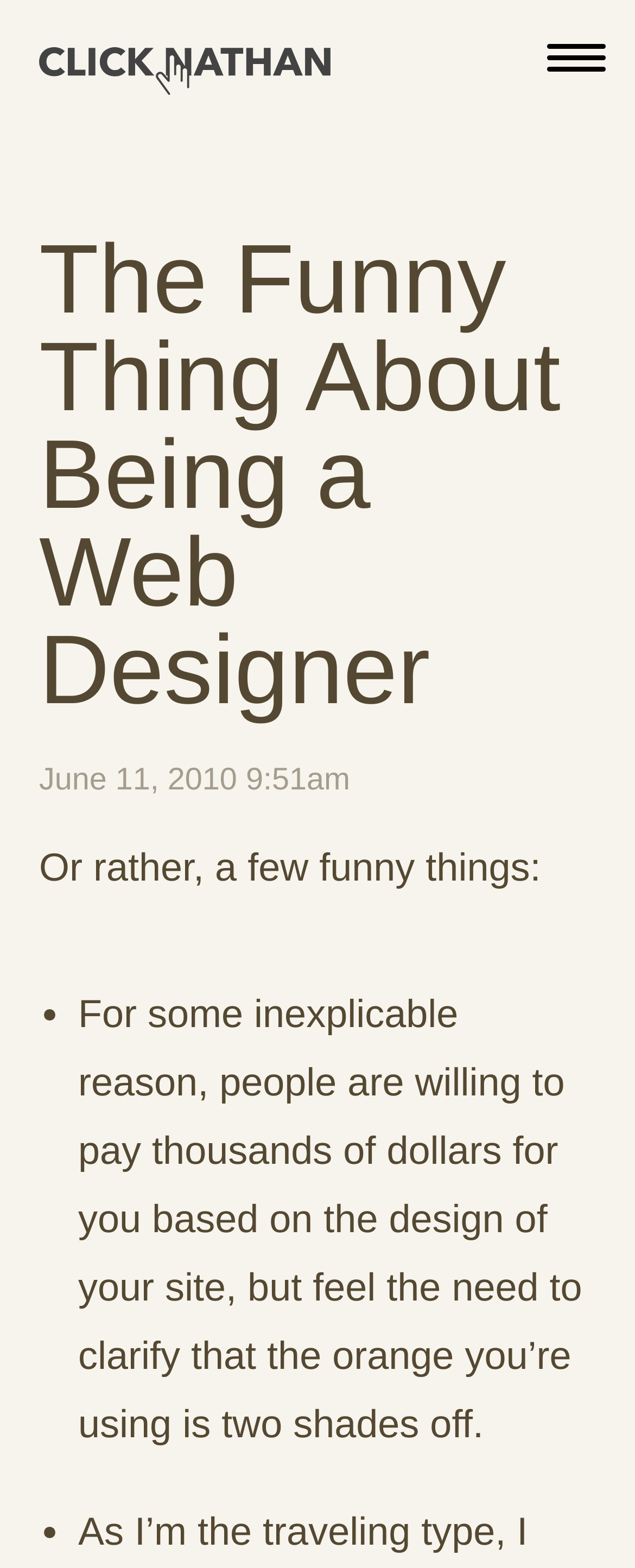Provide the bounding box for the UI element matching this description: "Menu".

[0.862, 0.028, 0.954, 0.031]